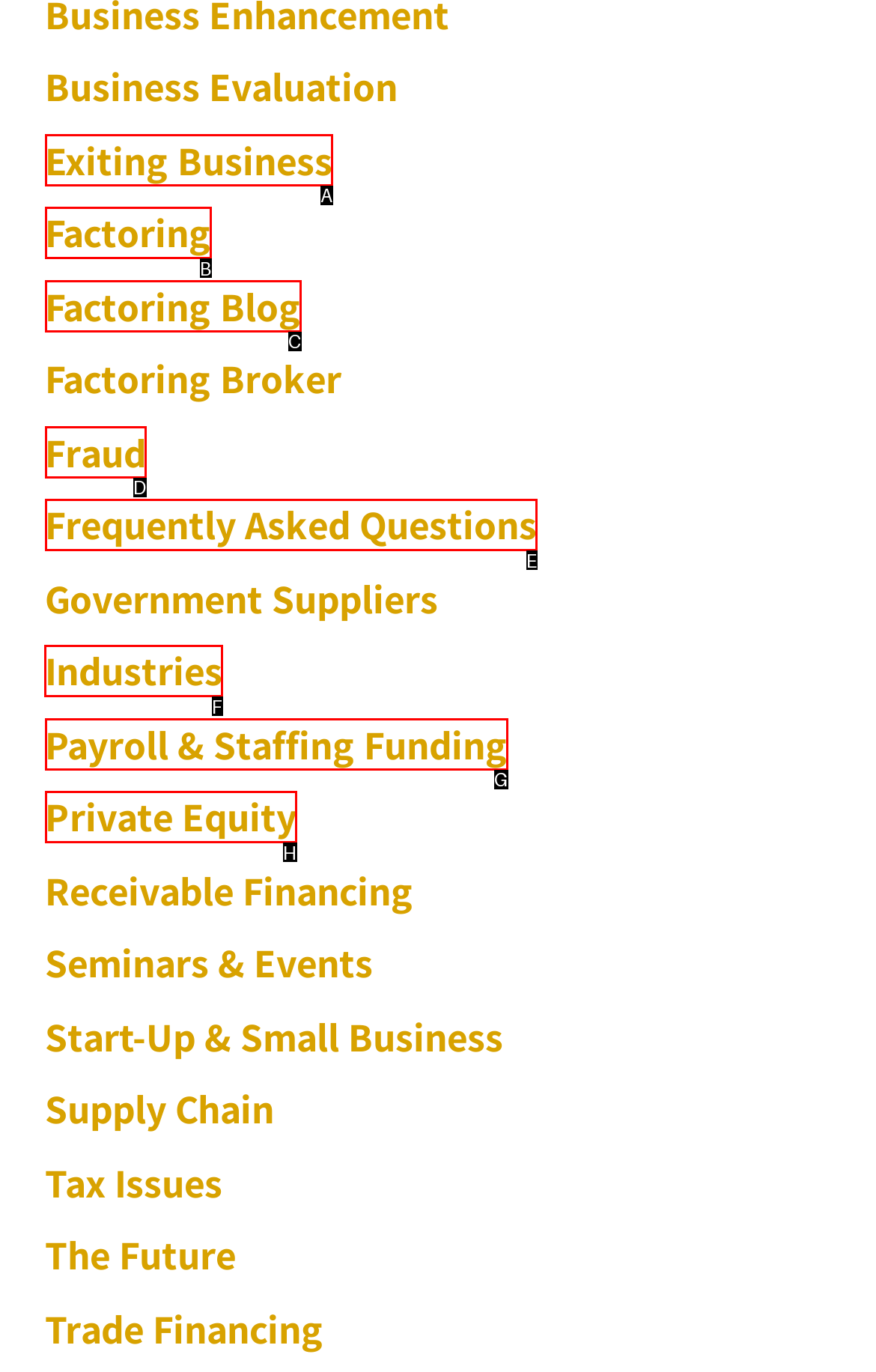Identify the correct lettered option to click in order to perform this task: Download the app. Respond with the letter.

None